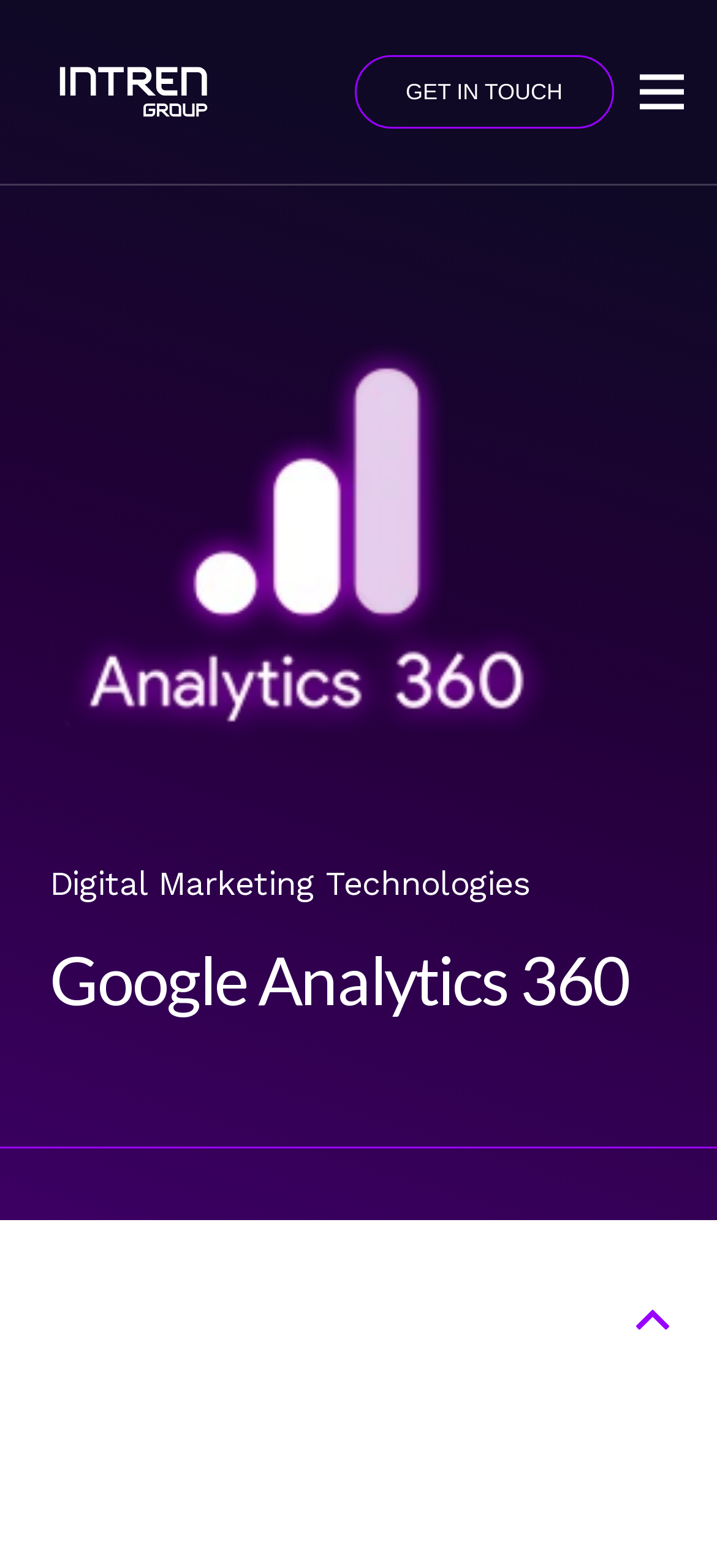Please provide a short answer using a single word or phrase for the question:
What is the purpose of the 'GET IN TOUCH' link?

To contact someone